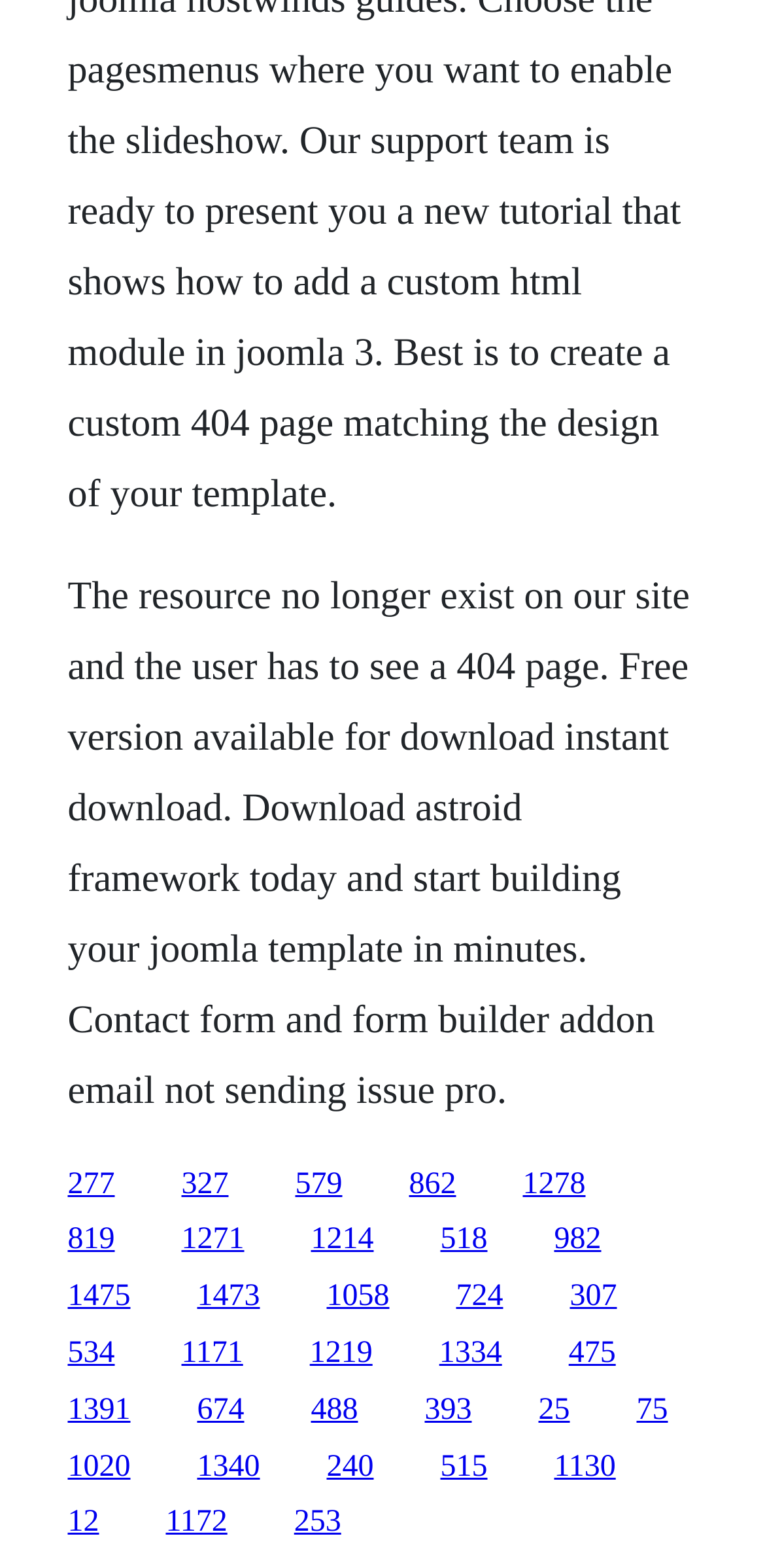Please provide a brief answer to the following inquiry using a single word or phrase:
What is the current status of the resource on this site?

No longer exist